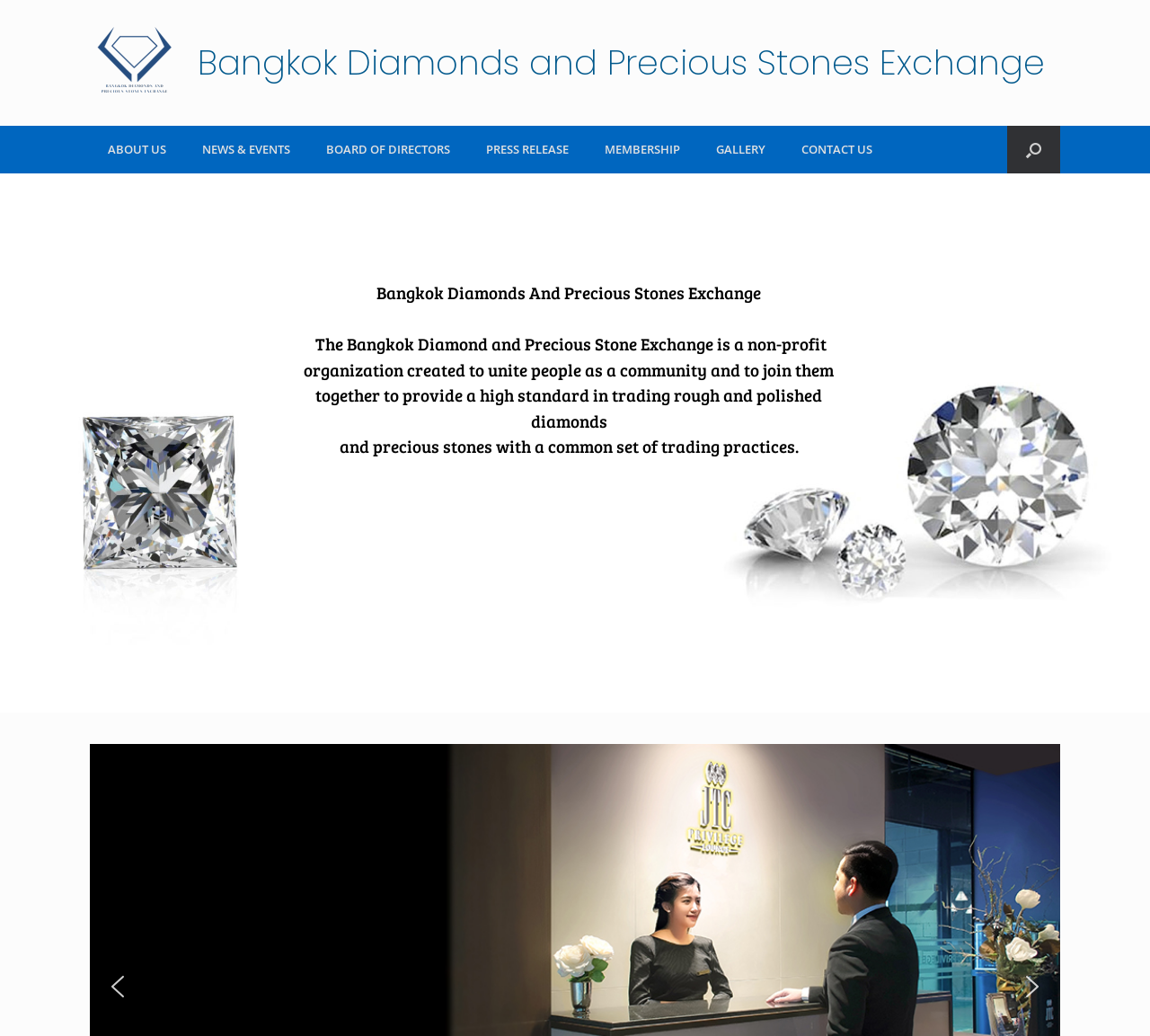What is the name of the organization?
Identify the answer in the screenshot and reply with a single word or phrase.

Bangkok Diamonds and Precious Stones Exchange